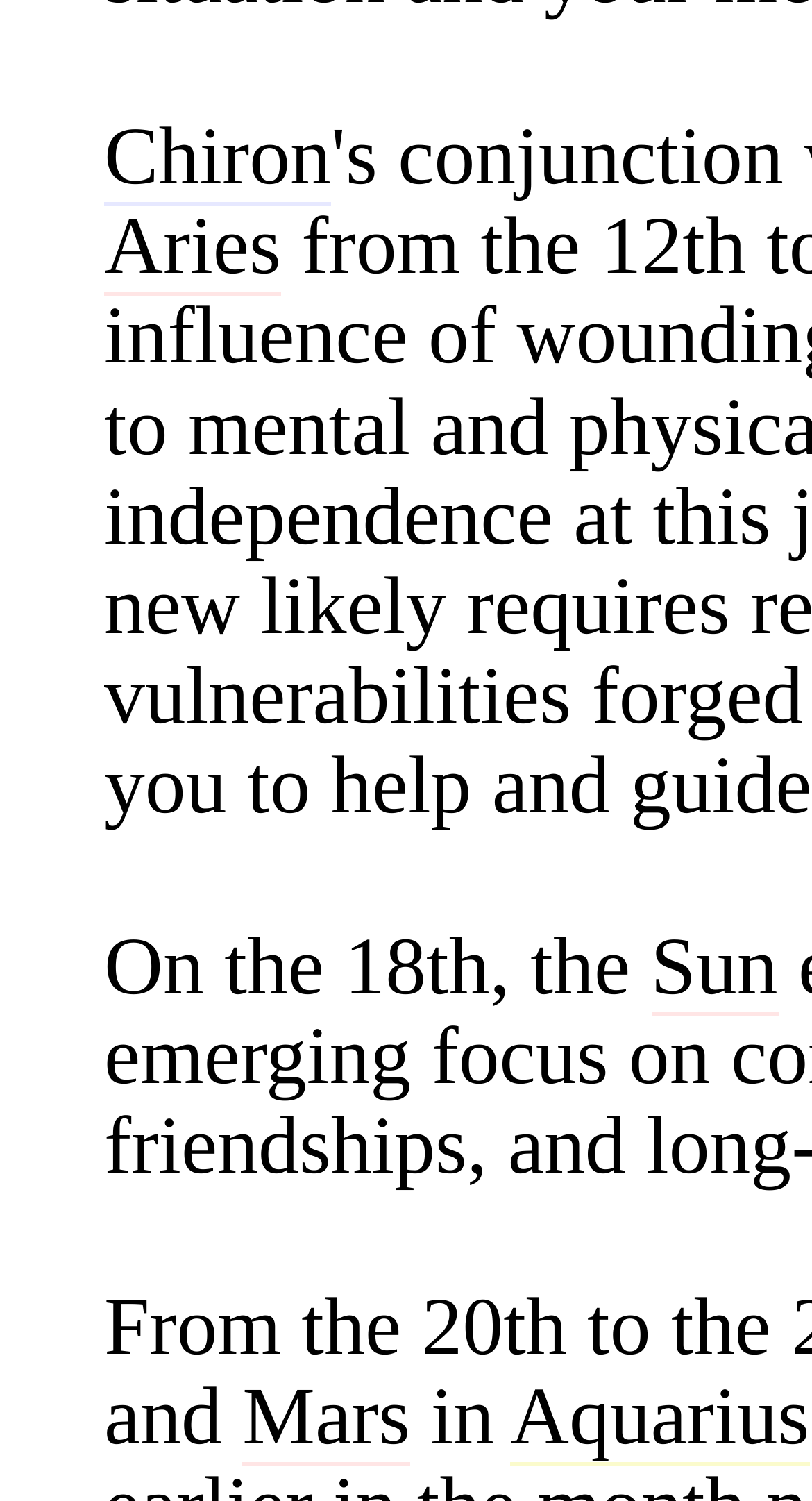Please respond to the question with a concise word or phrase:
What is the zodiac sign associated with the Sun?

None